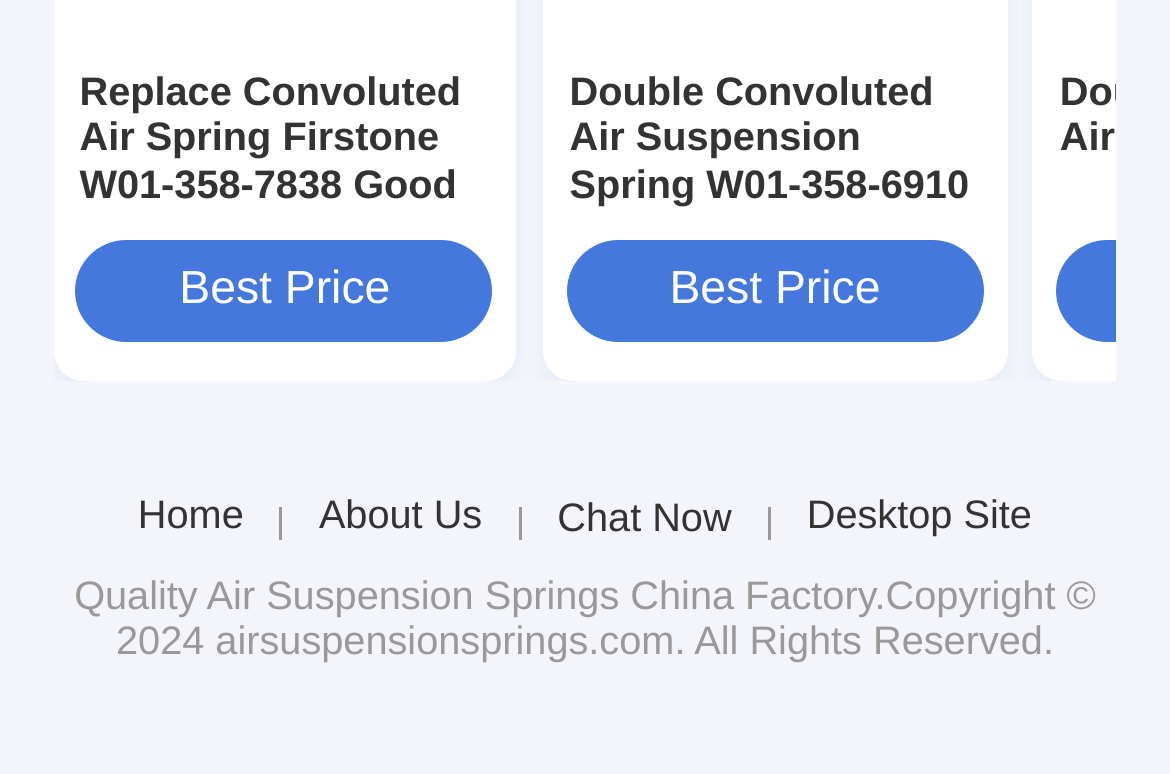Give a one-word or one-phrase response to the question: 
What is the name of the website?

airsuspensionsprings.com